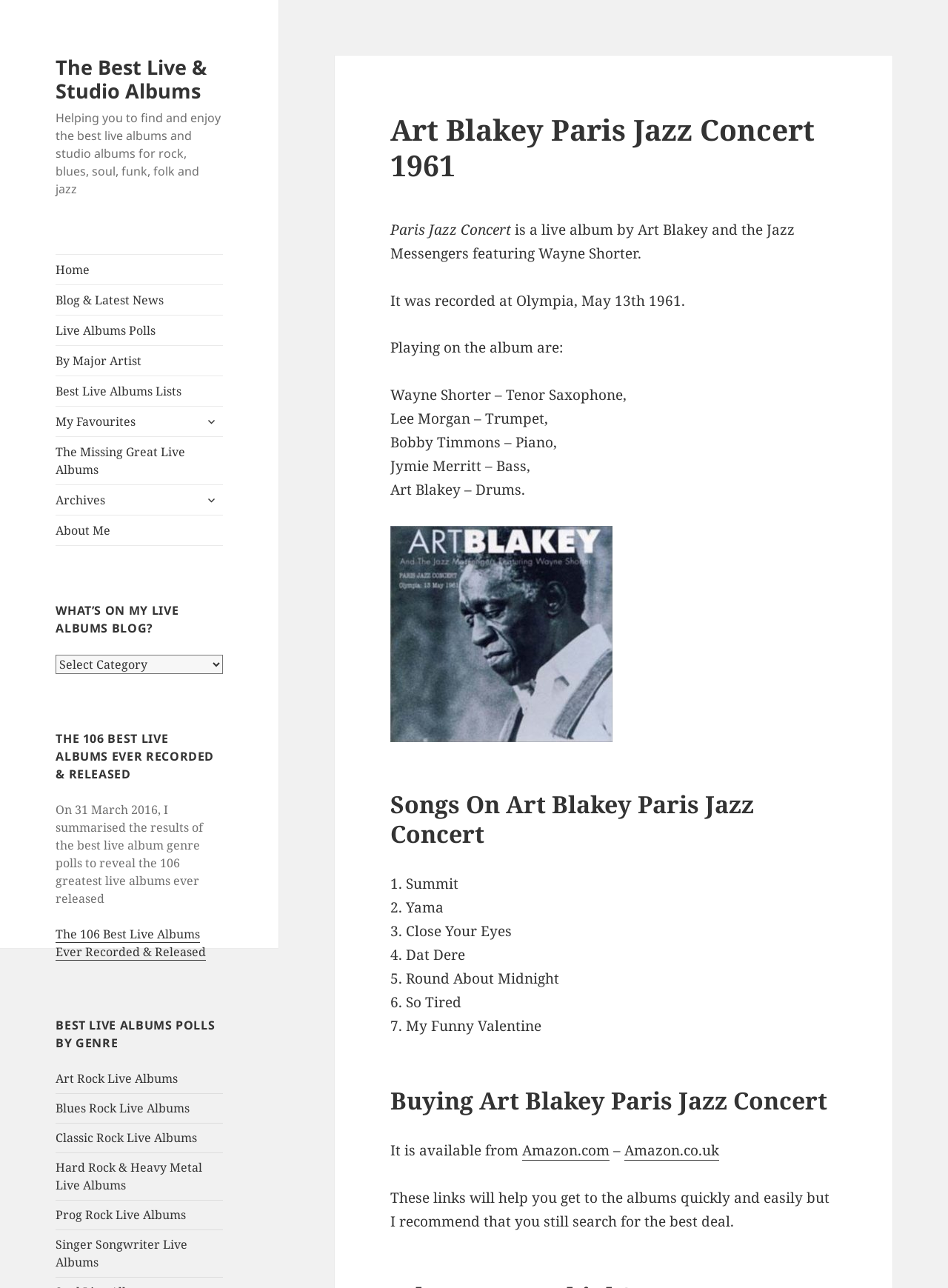Craft a detailed narrative of the webpage's structure and content.

This webpage is about Art Blakey's live album "Paris Jazz Concert" featuring Wayne Shorter. At the top, there are several links to other sections of the website, including "The Best Live & Studio Albums", "Home", "Blog & Latest News", and more. Below these links, there is a brief description of the website's purpose, which is to help users find and enjoy the best live albums and studio albums across various genres.

The main content of the webpage is divided into sections. The first section is a heading that reads "WHAT'S ON MY LIVE ALBUMS BLOG?" followed by a brief description of the blog. Below this, there is a combobox with the same title.

The next section is a heading that reads "THE 106 BEST LIVE ALBUMS EVER RECORDED & RELEASED", followed by a brief description of the results of the best live album genre polls. There is also a link to a page with more information on the topic.

The following section is a heading that reads "BEST LIVE ALBUMS POLLS BY GENRE", which is followed by several links to pages about live albums in different genres, such as Art Rock, Blues Rock, and Classic Rock.

The main content of the webpage is about Art Blakey's "Paris Jazz Concert" album. There is a heading with the album title, followed by a brief description of the album, including the recording location and date. Below this, there is a list of the musicians who played on the album, including Wayne Shorter, Lee Morgan, and Art Blakey himself.

There is also a link to the album, accompanied by an image of the album cover. The webpage then lists the songs on the album, including "Summit", "Yama", and "My Funny Valentine".

Finally, there is a section on buying the album, with links to Amazon.com and Amazon.co.uk, as well as a note recommending that users search for the best deal.